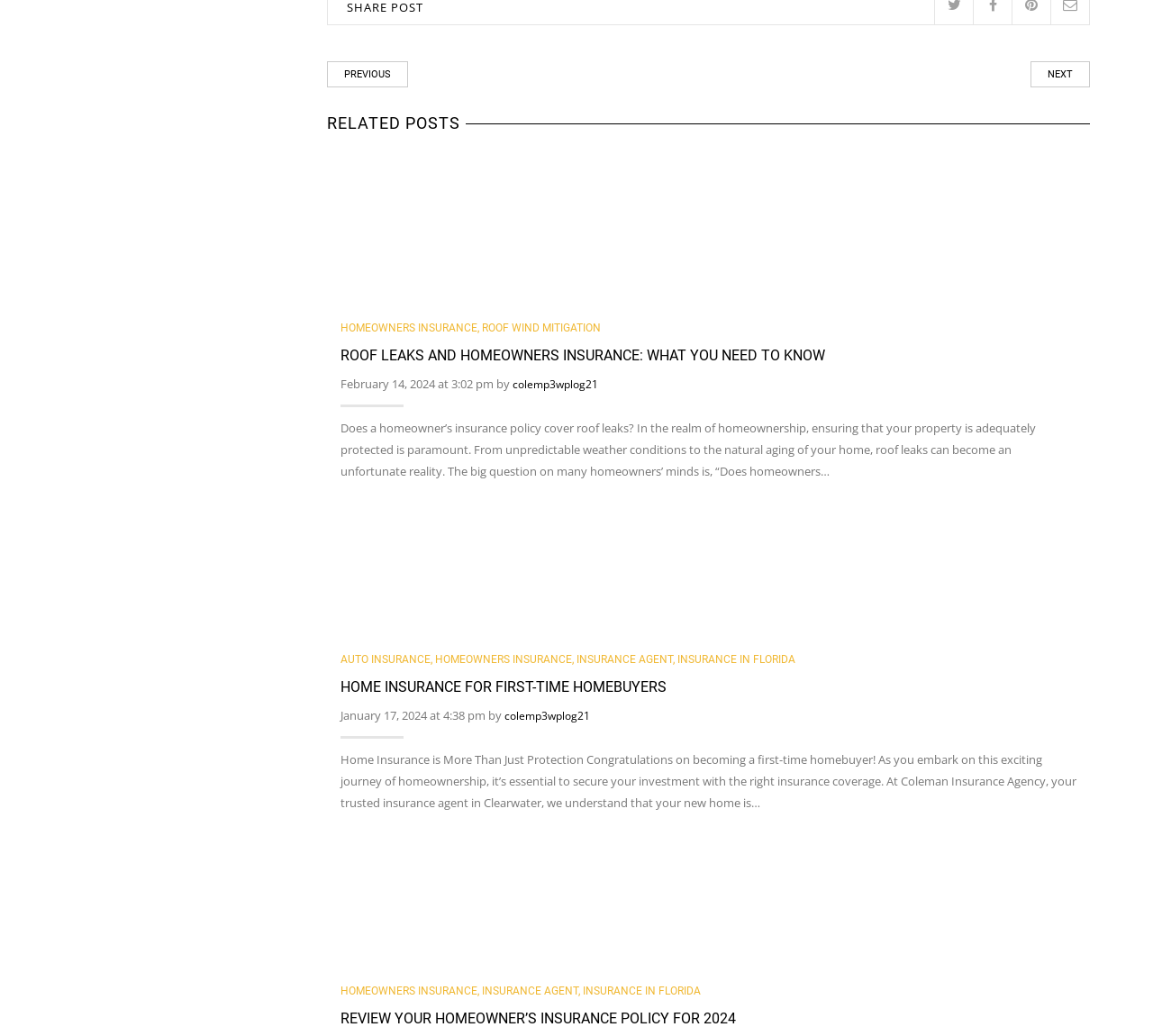Locate the bounding box coordinates of the UI element described by: "Insurance in Florida". Provide the coordinates as four float numbers between 0 and 1, formatted as [left, top, right, bottom].

[0.505, 0.951, 0.607, 0.963]